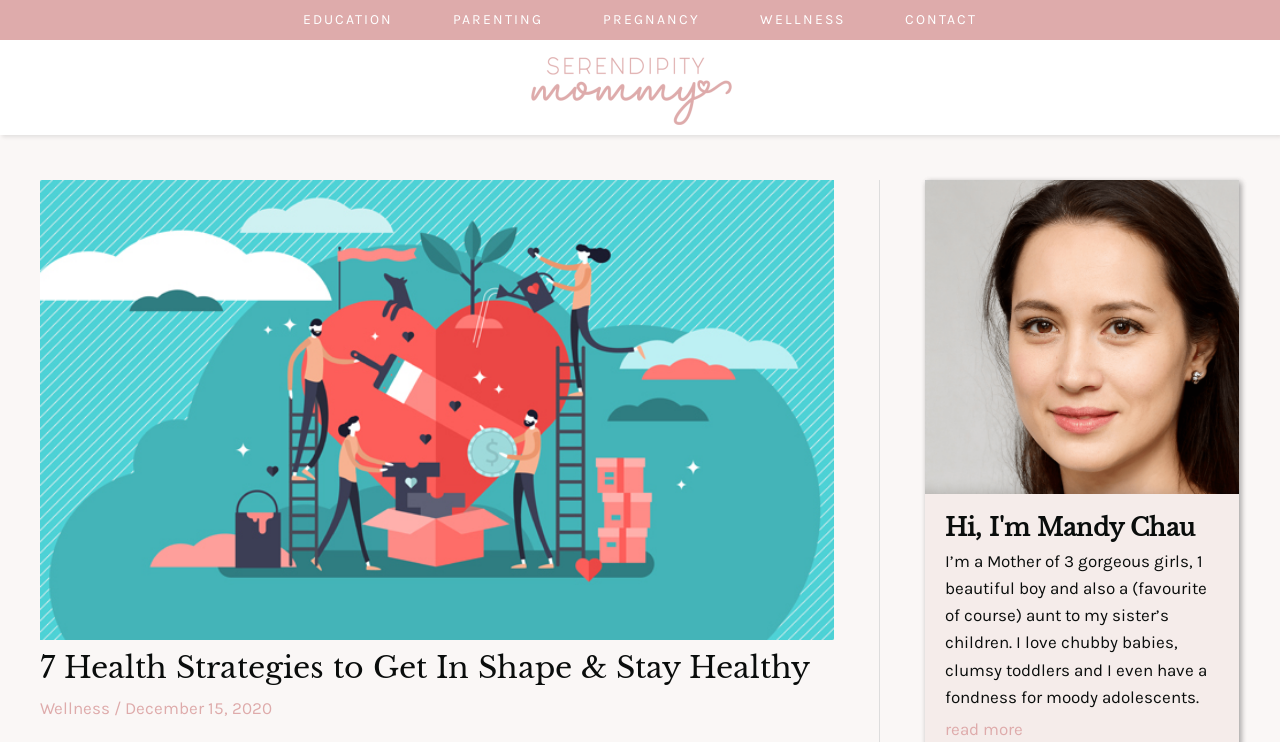Extract the main headline from the webpage and generate its text.

7 Health Strategies to Get In Shape & Stay Healthy